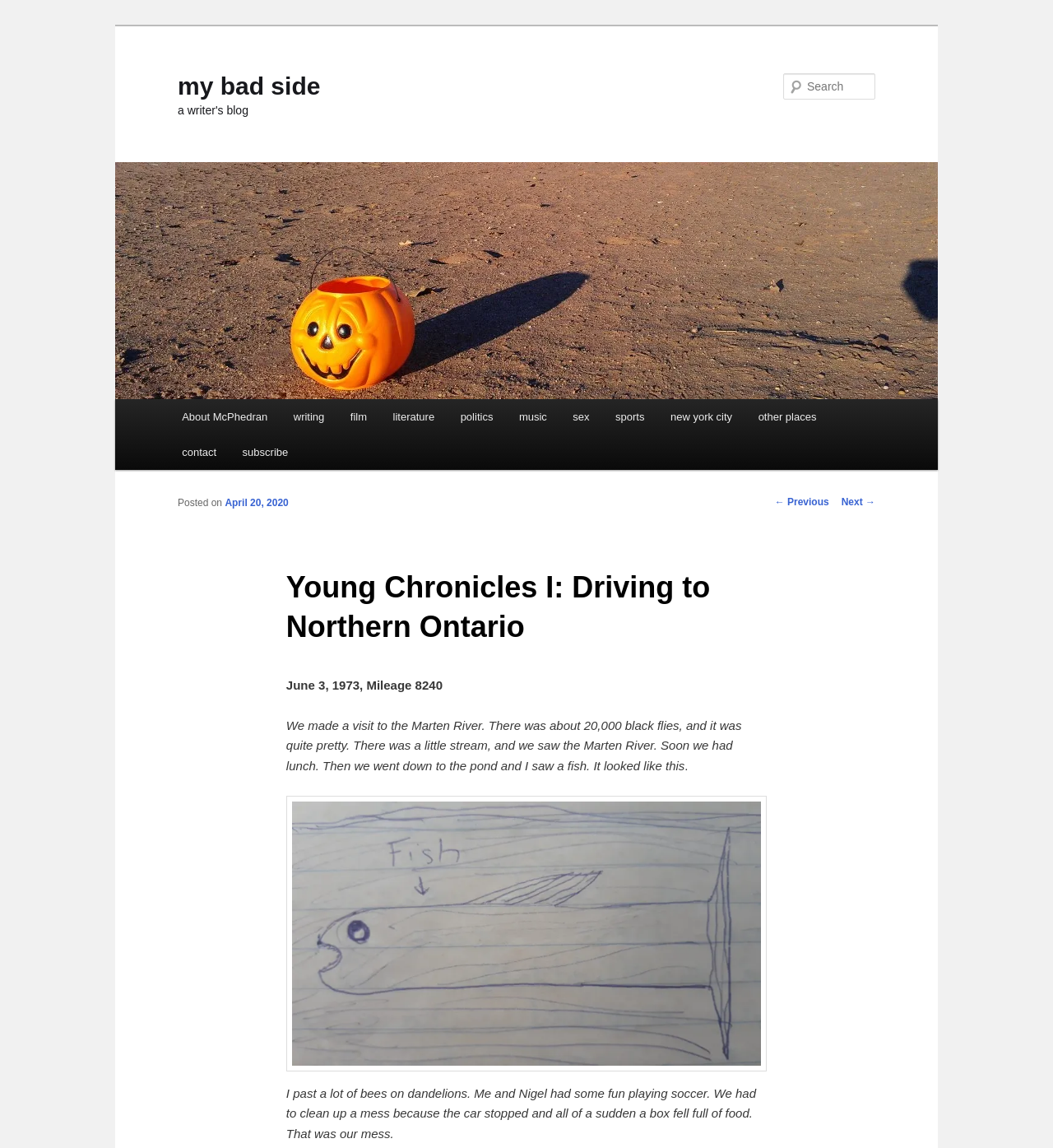Pinpoint the bounding box coordinates of the clickable area necessary to execute the following instruction: "Search for something". The coordinates should be given as four float numbers between 0 and 1, namely [left, top, right, bottom].

[0.744, 0.064, 0.831, 0.087]